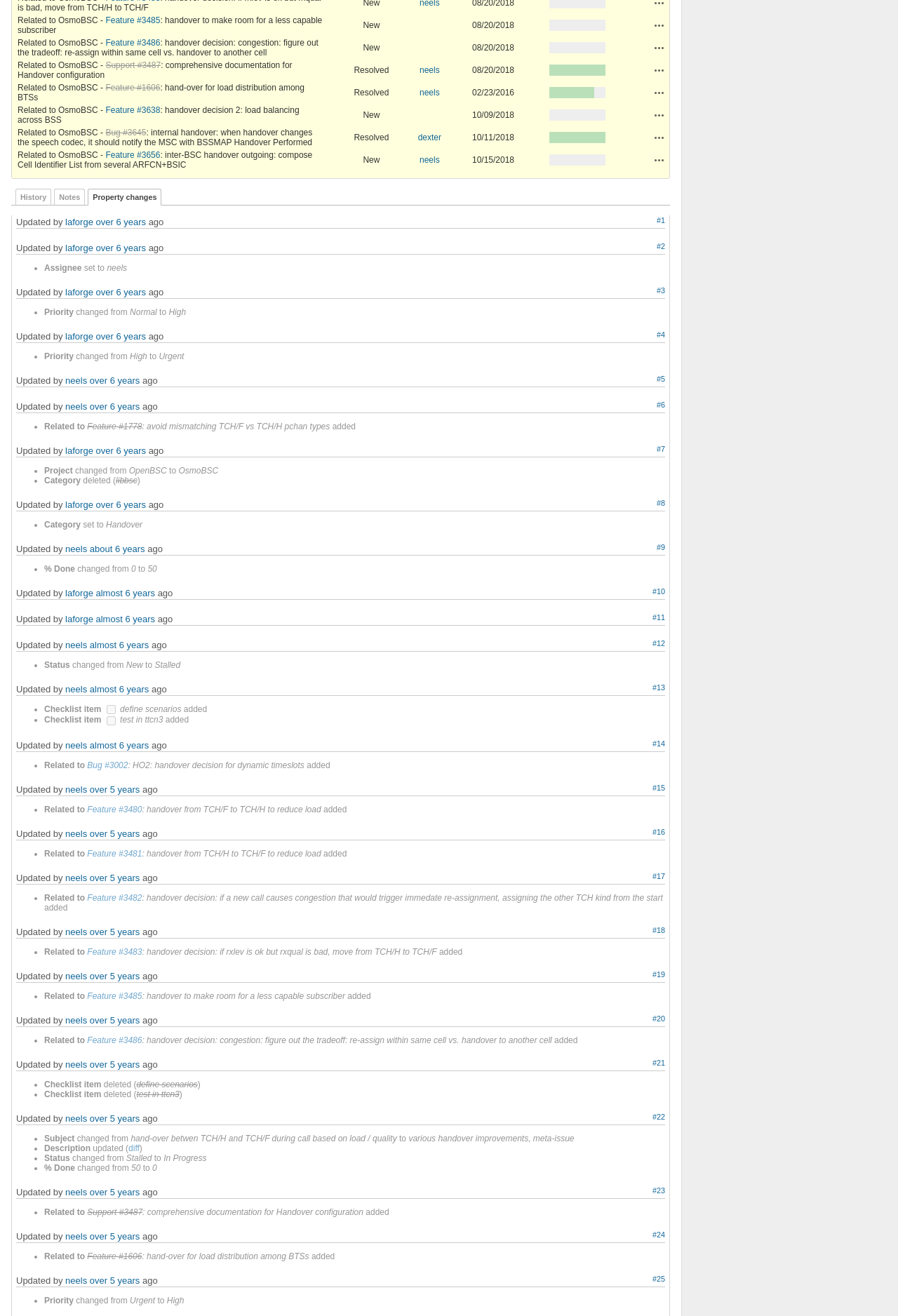Please determine the bounding box coordinates for the UI element described as: "neels".

[0.073, 0.704, 0.097, 0.712]